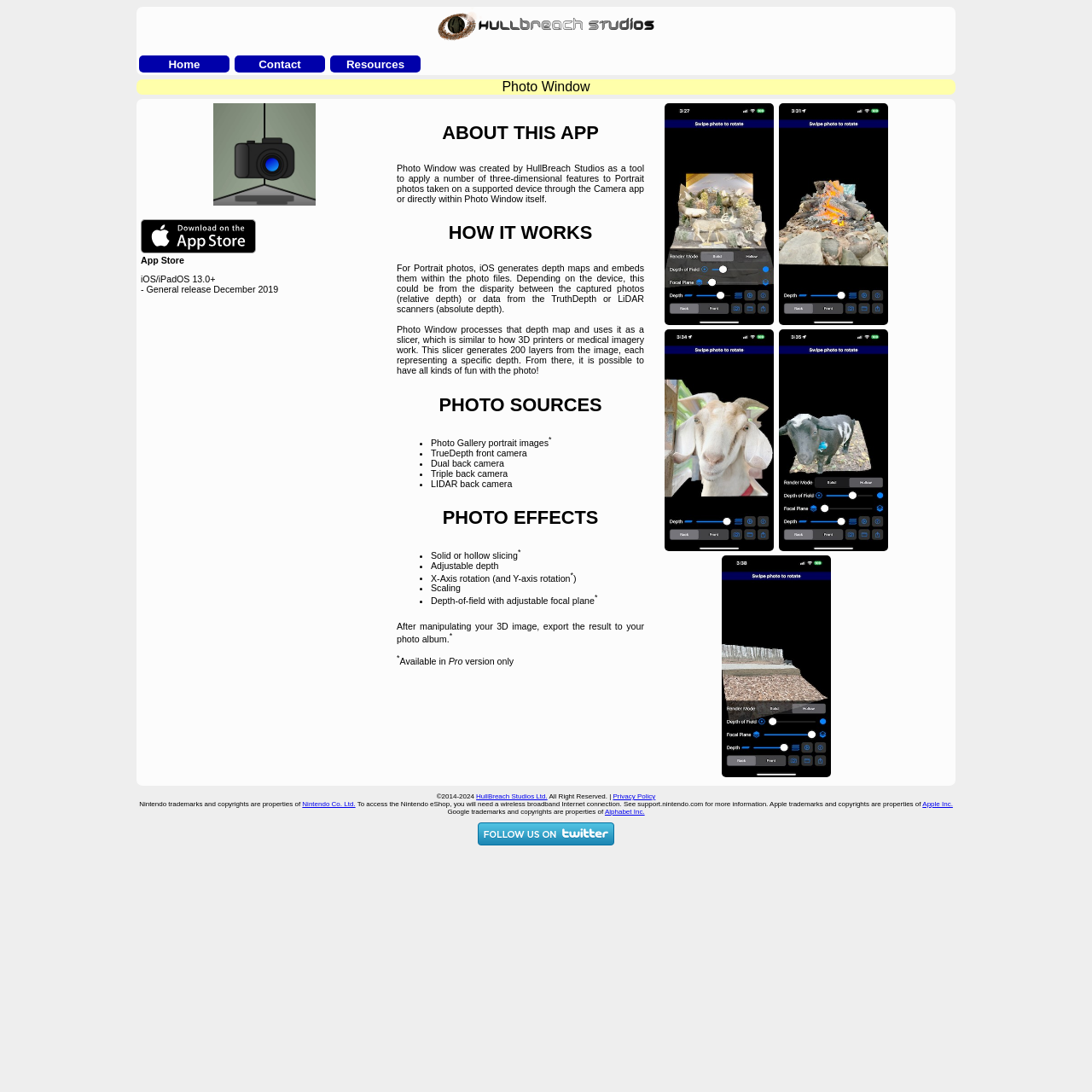What is the minimum iOS version required?
Give a single word or phrase answer based on the content of the image.

iOS/iPadOS 13.0+